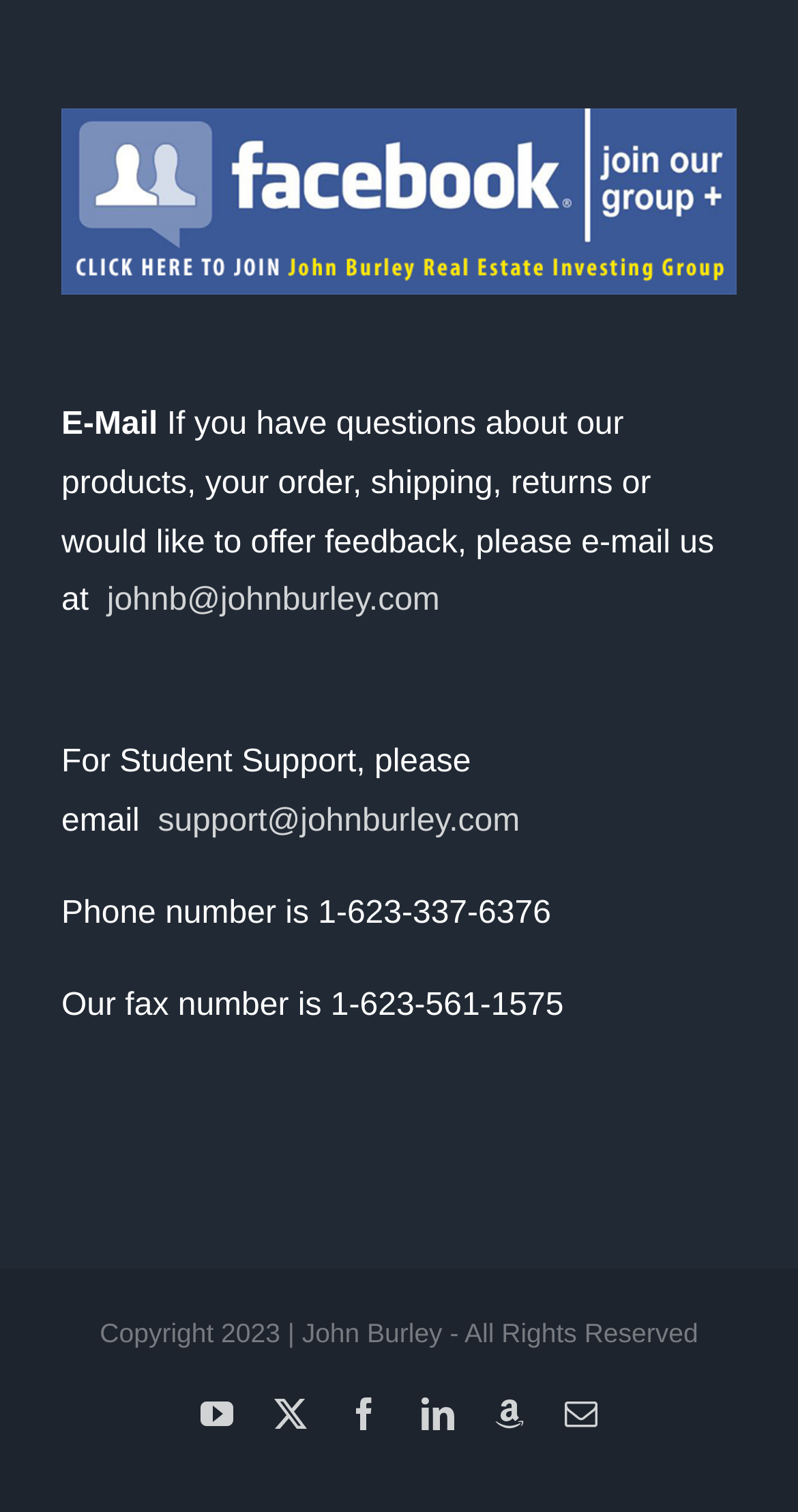What is the email address for student support?
Please provide a detailed and comprehensive answer to the question.

I found the email address for student support by looking at the text that says 'For Student Support, please email' and then finding the corresponding link with the email address.